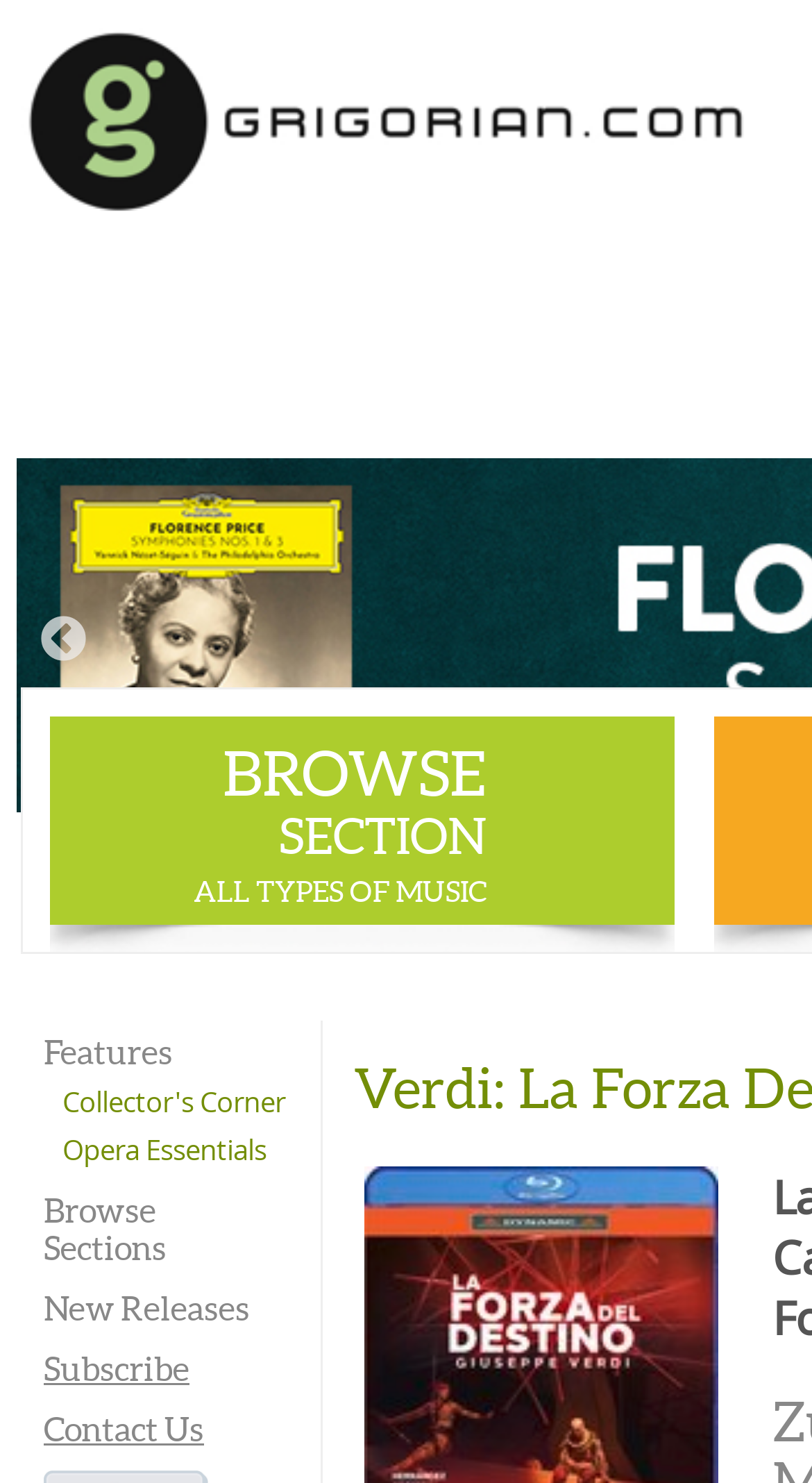Locate the bounding box of the UI element with the following description: "Opera Essentials".

[0.026, 0.762, 0.359, 0.794]